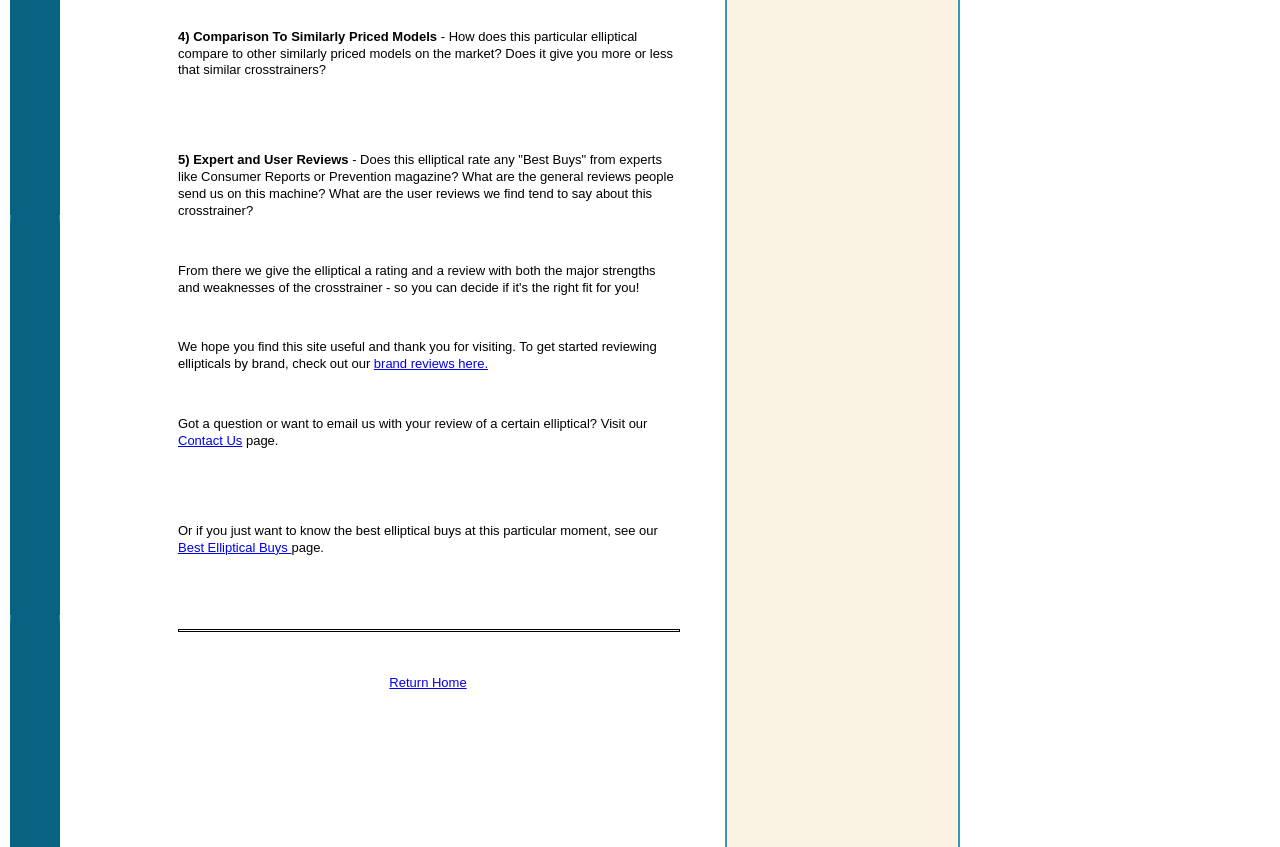Using the given element description, provide the bounding box coordinates (top-left x, top-left y, bottom-right x, bottom-right y) for the corresponding UI element in the screenshot: Contact Us

[0.139, 0.511, 0.189, 0.529]